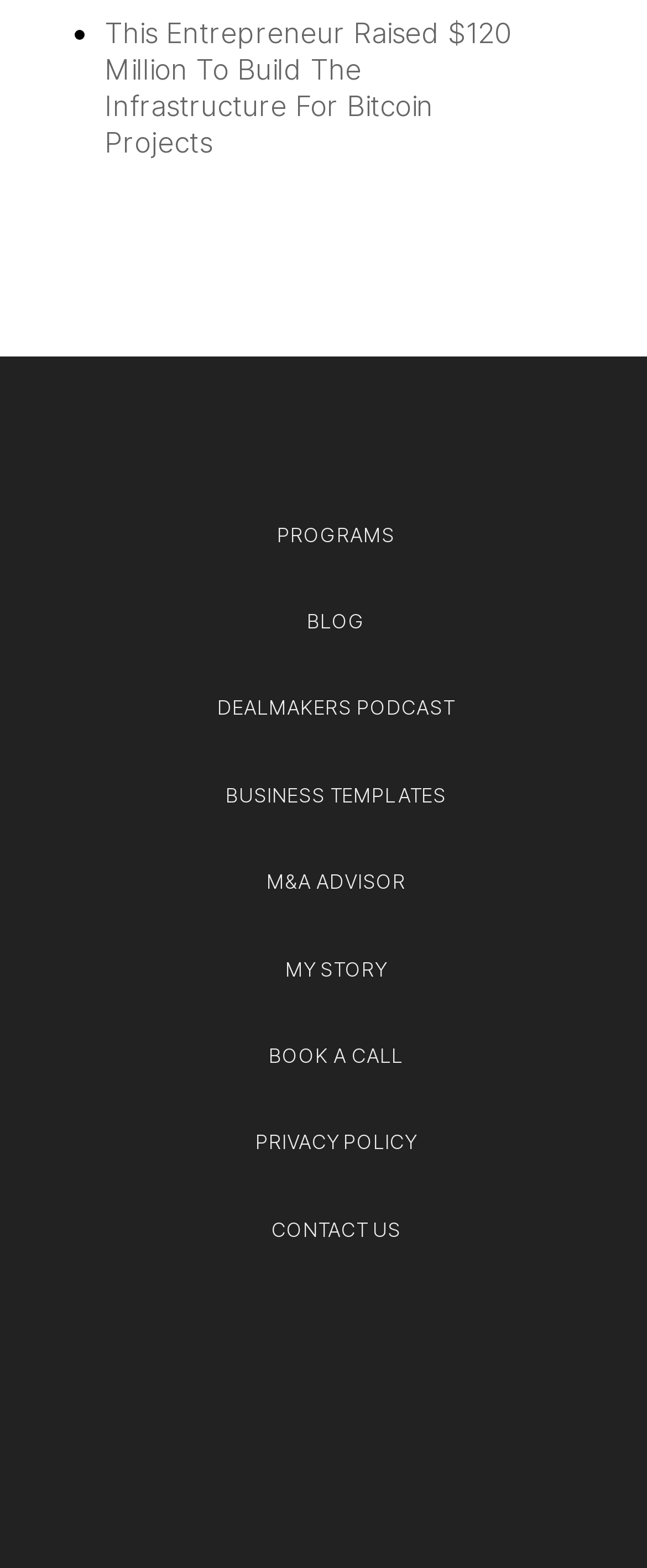Please locate the bounding box coordinates of the element that should be clicked to achieve the given instruction: "Explore the programs".

[0.428, 0.333, 0.61, 0.348]